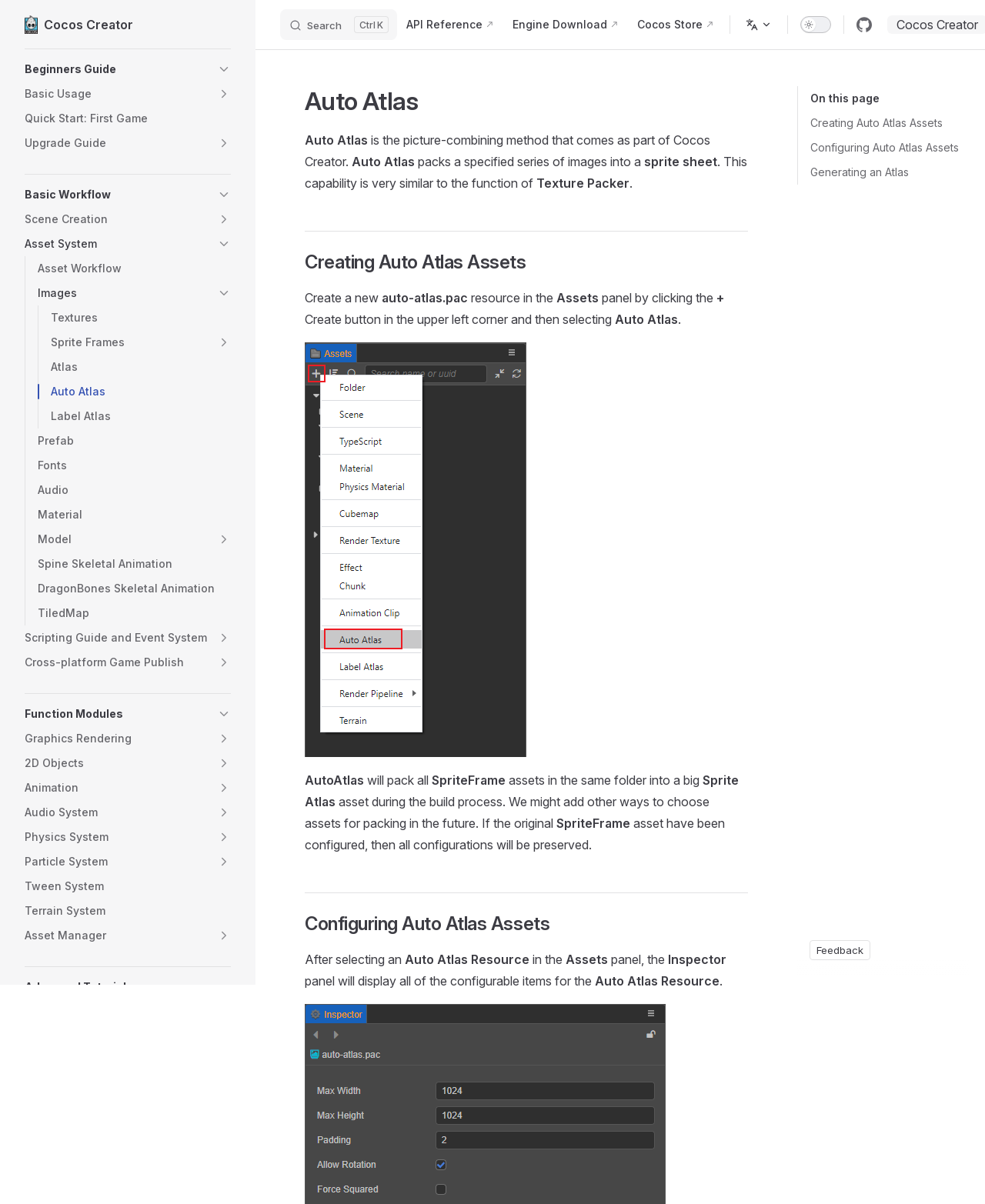Using the given description, provide the bounding box coordinates formatted as (top-left x, top-left y, bottom-right x, bottom-right y), with all values being floating point numbers between 0 and 1. Description: Animation

[0.025, 0.644, 0.215, 0.665]